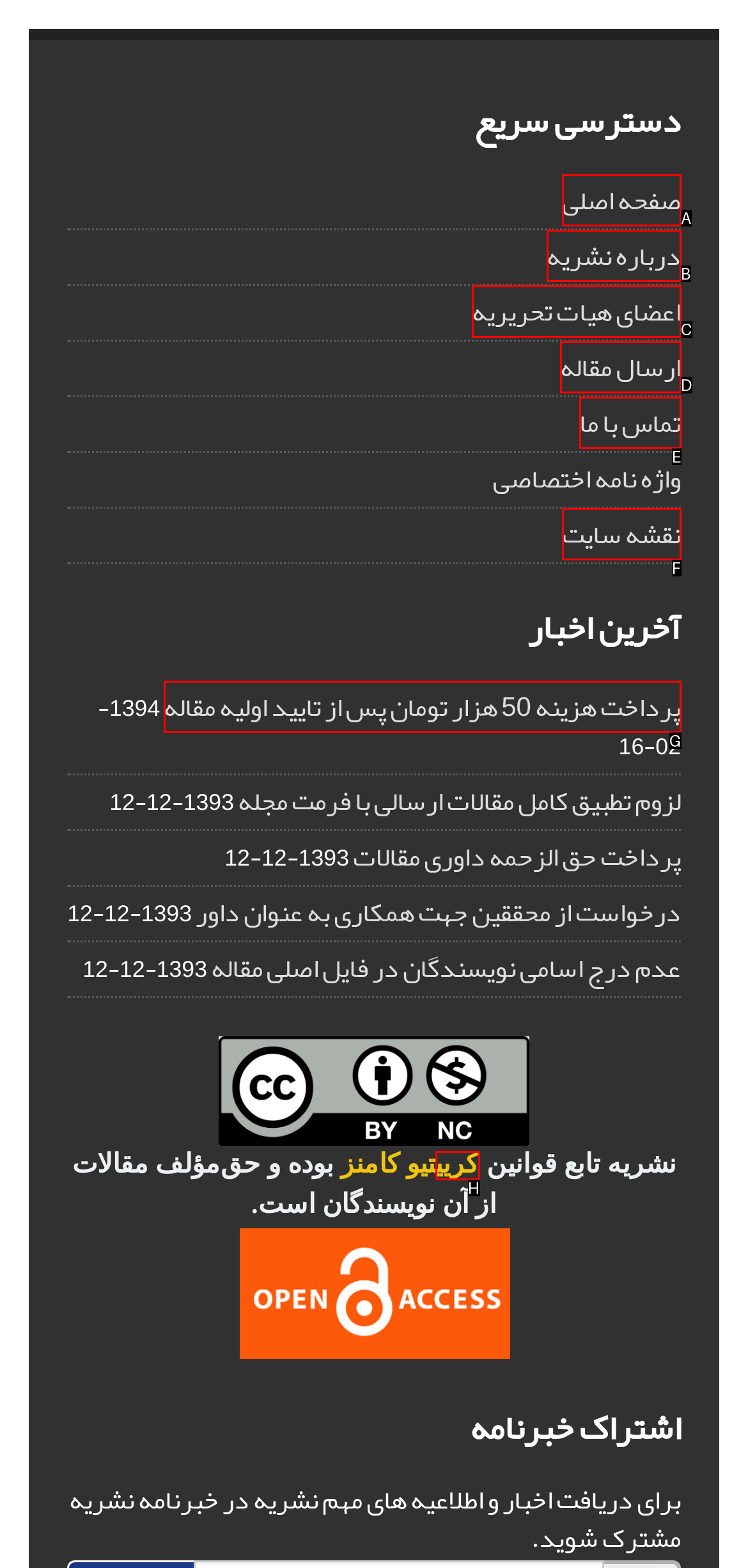Match the description: ارسال مقاله to the correct HTML element. Provide the letter of your choice from the given options.

D